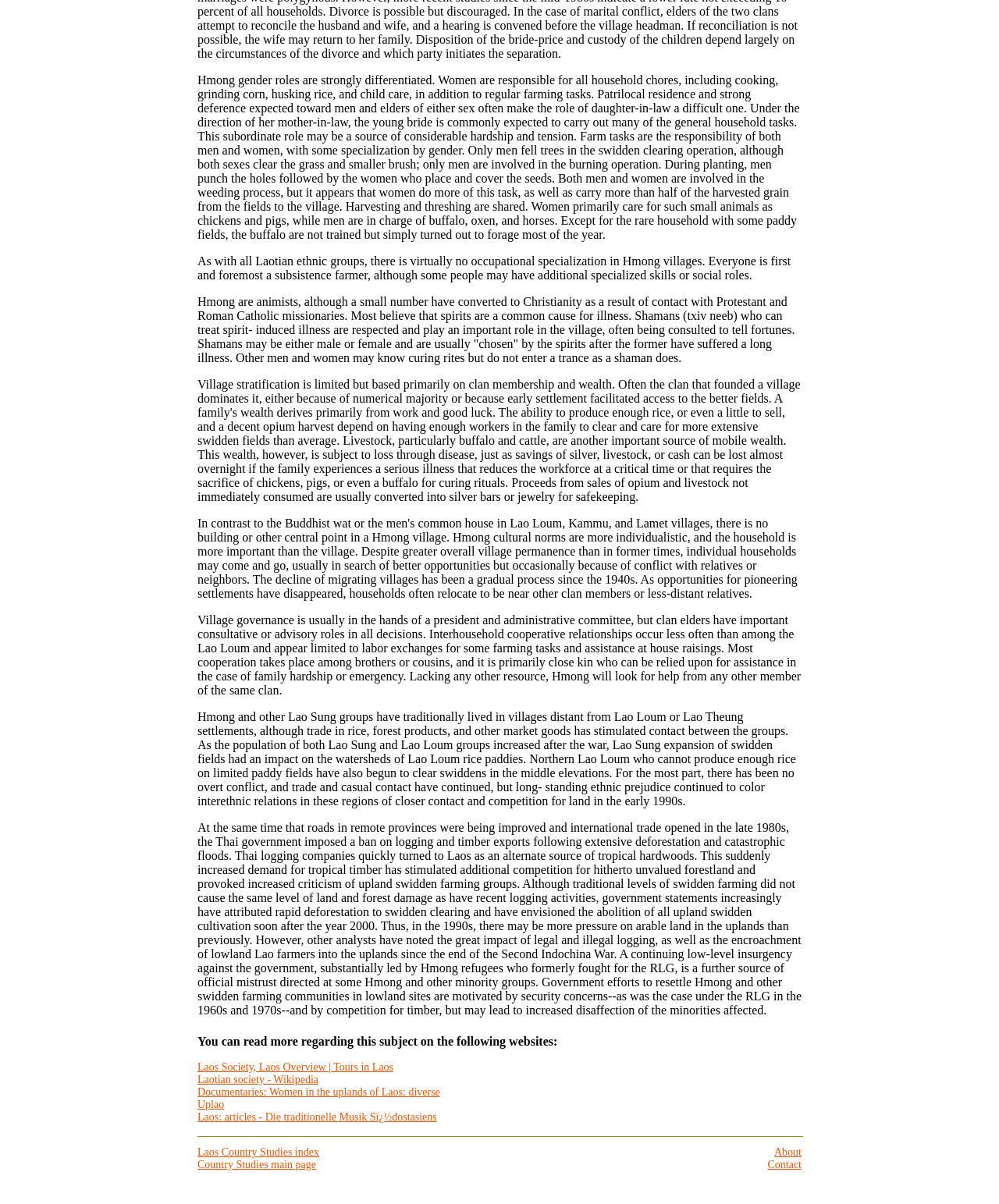Can you provide the bounding box coordinates for the element that should be clicked to implement the instruction: "contact us"?

[0.768, 0.962, 0.802, 0.972]